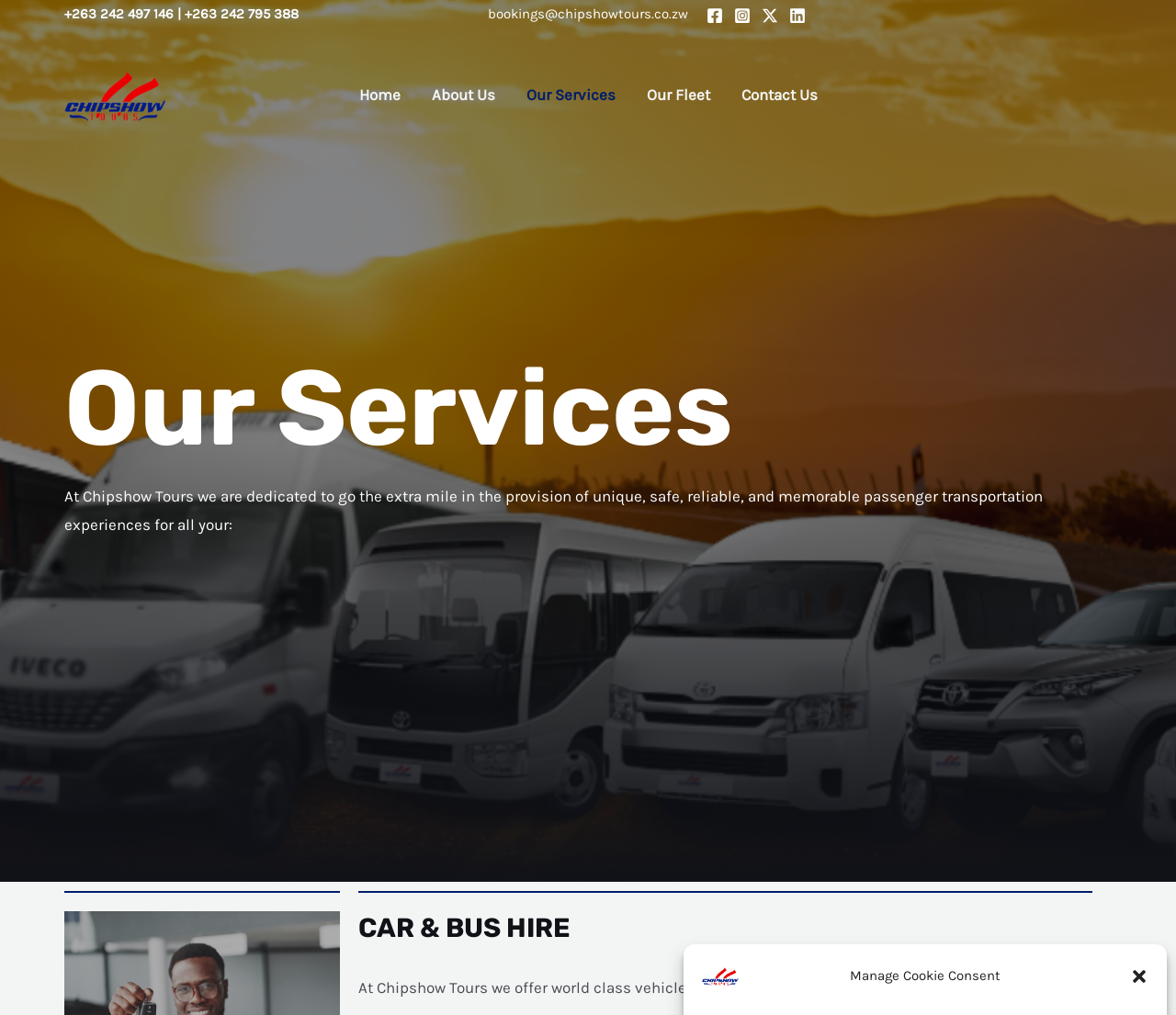Respond with a single word or phrase:
What is the main service offered by Chipshow Tours?

Passenger transportation